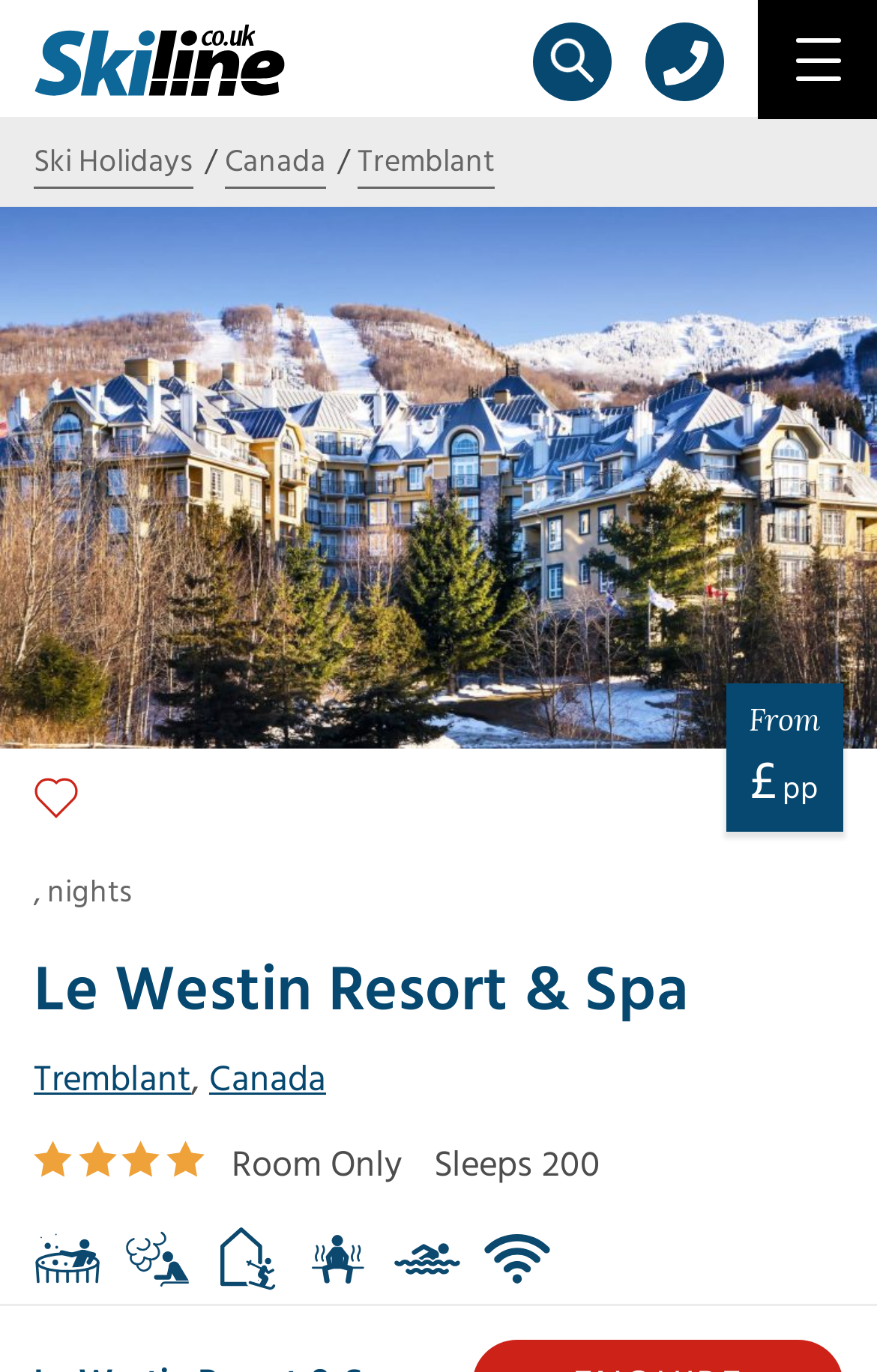Kindly determine the bounding box coordinates for the area that needs to be clicked to execute this instruction: "Click Ski Line".

[0.038, 0.044, 0.327, 0.08]